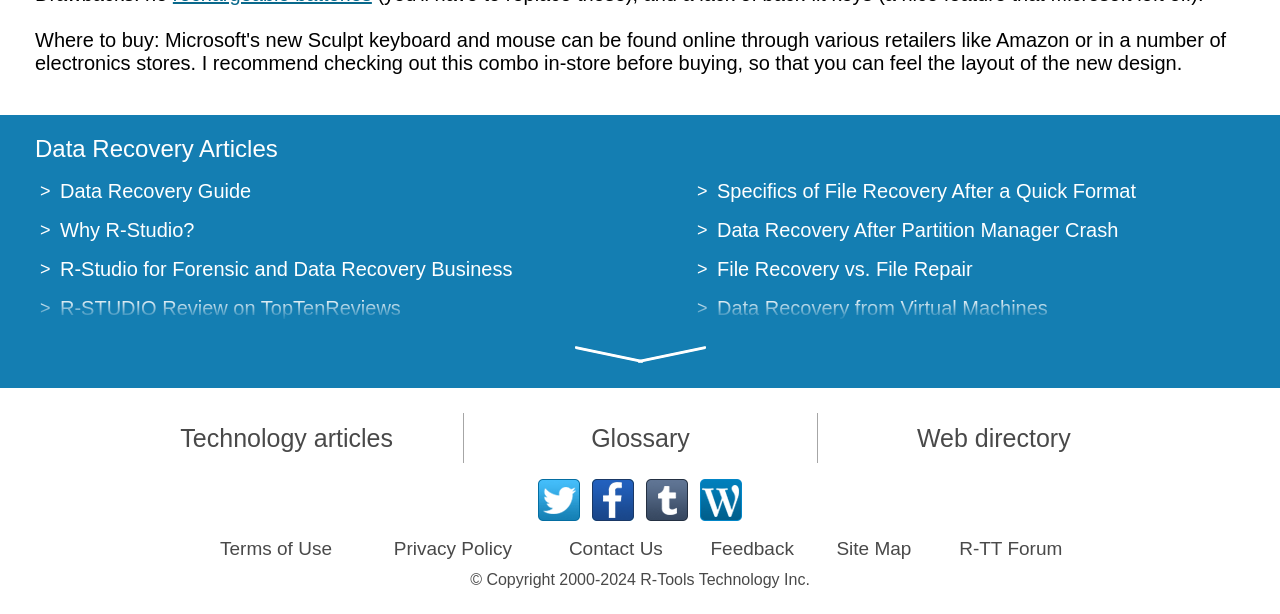Respond with a single word or phrase for the following question: 
How many social media links are there?

4